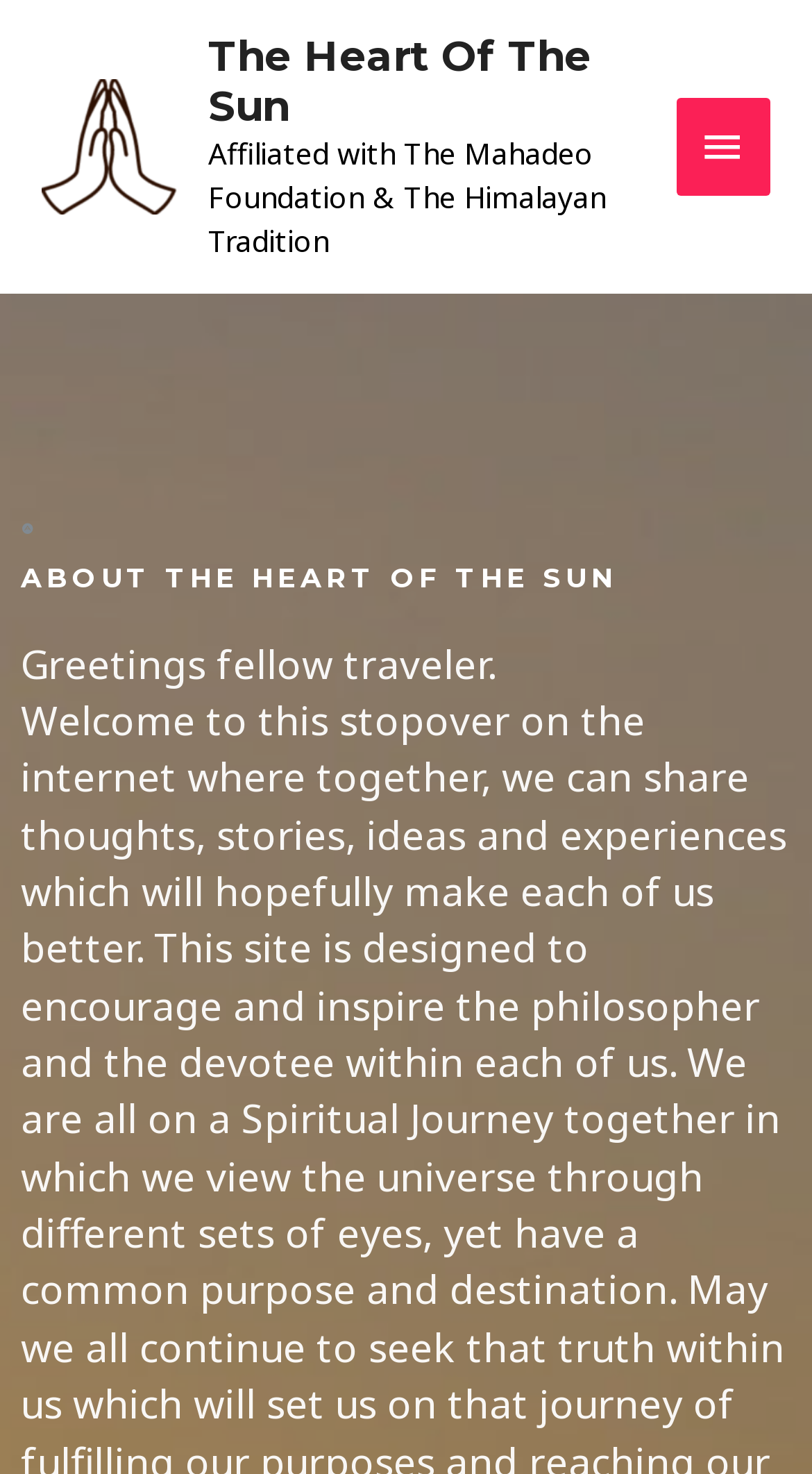What is the name of the foundation affiliated with this website?
Look at the screenshot and respond with one word or a short phrase.

The Mahadeo Foundation